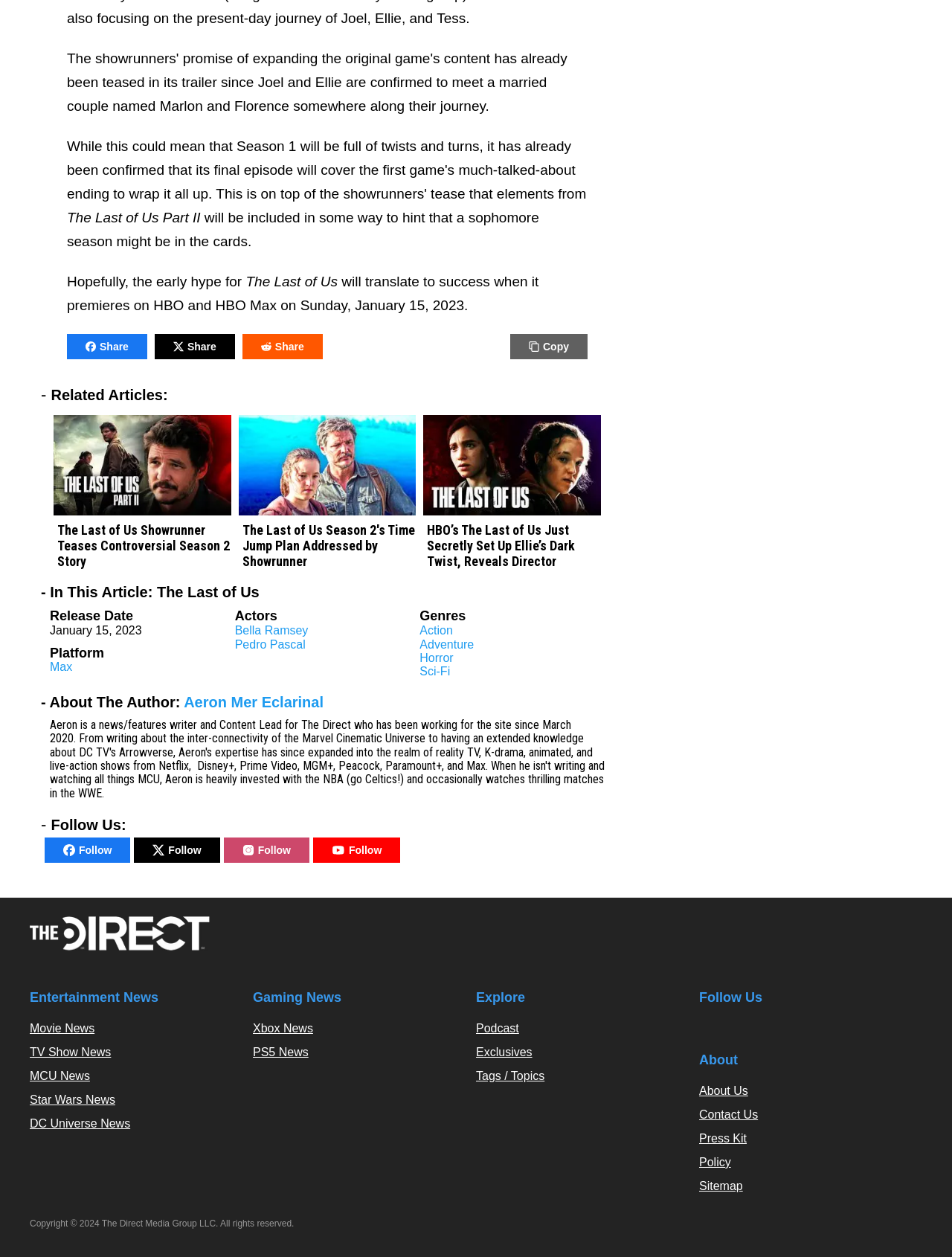Determine the bounding box coordinates for the area that needs to be clicked to fulfill this task: "Visit Bob Parsons Twitter Account". The coordinates must be given as four float numbers between 0 and 1, i.e., [left, top, right, bottom].

None